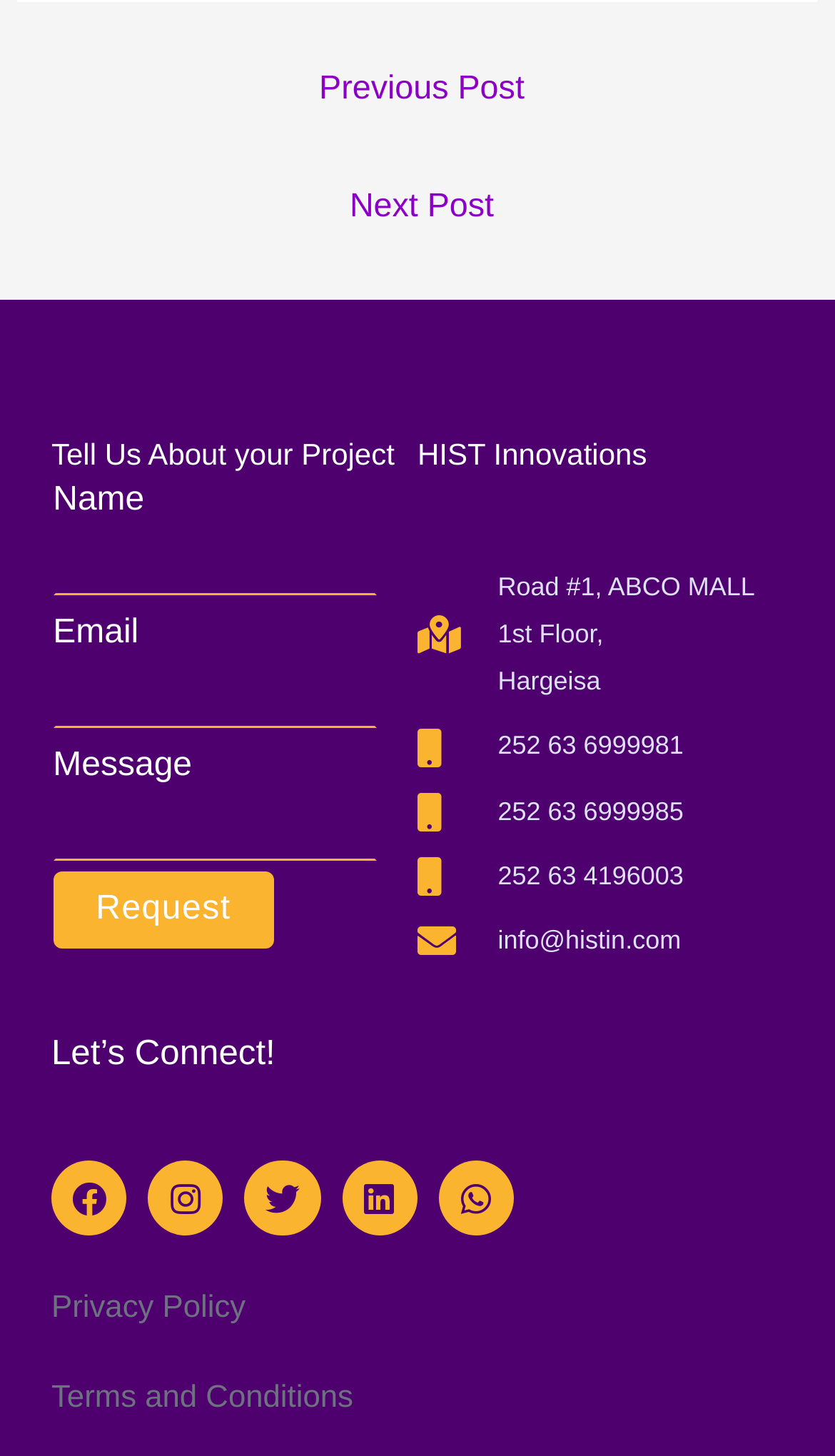Given the content of the image, can you provide a detailed answer to the question?
What is the name of the organization?

The heading 'HIST Innovations' is present on the webpage, indicating that it is the name of the organization.